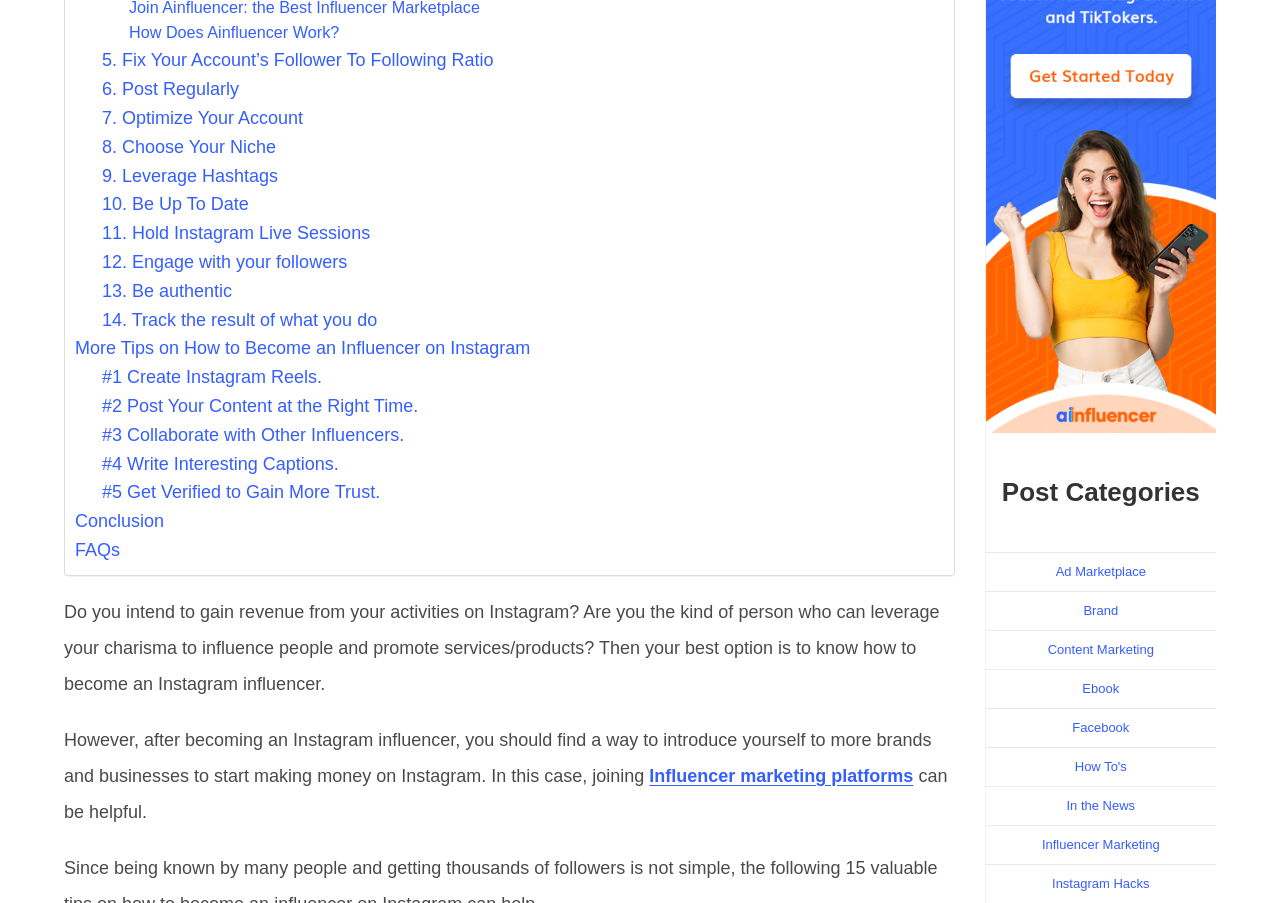How many tips are provided for becoming an Instagram influencer?
Using the information from the image, answer the question thoroughly.

The webpage lists 14 tips for becoming an Instagram influencer, ranging from 'Fix Your Account’s Follower To Following Ratio' to 'Track the result of what you do'.